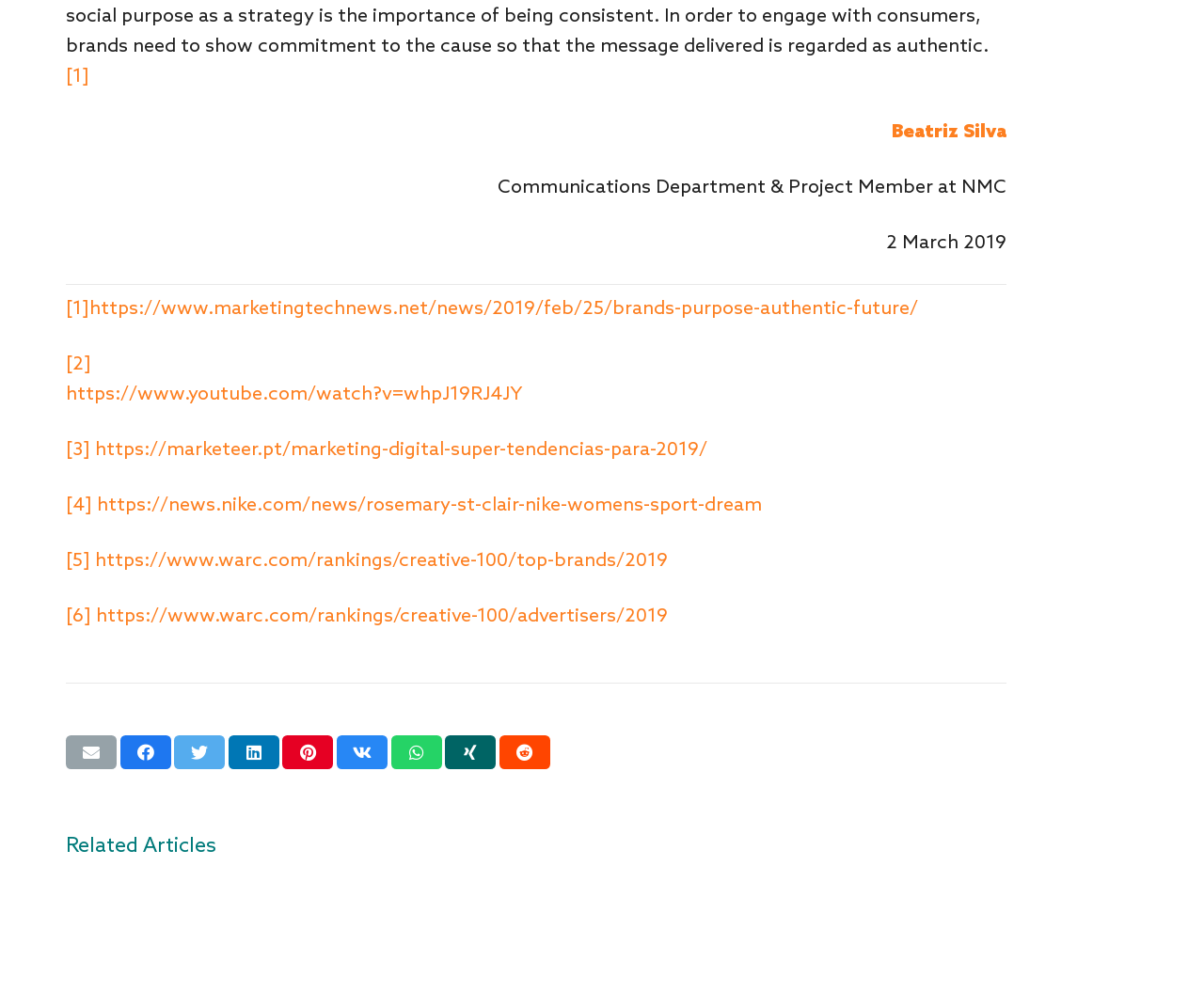Reply to the question with a single word or phrase:
What is the purpose of the horizontal separator?

To separate content